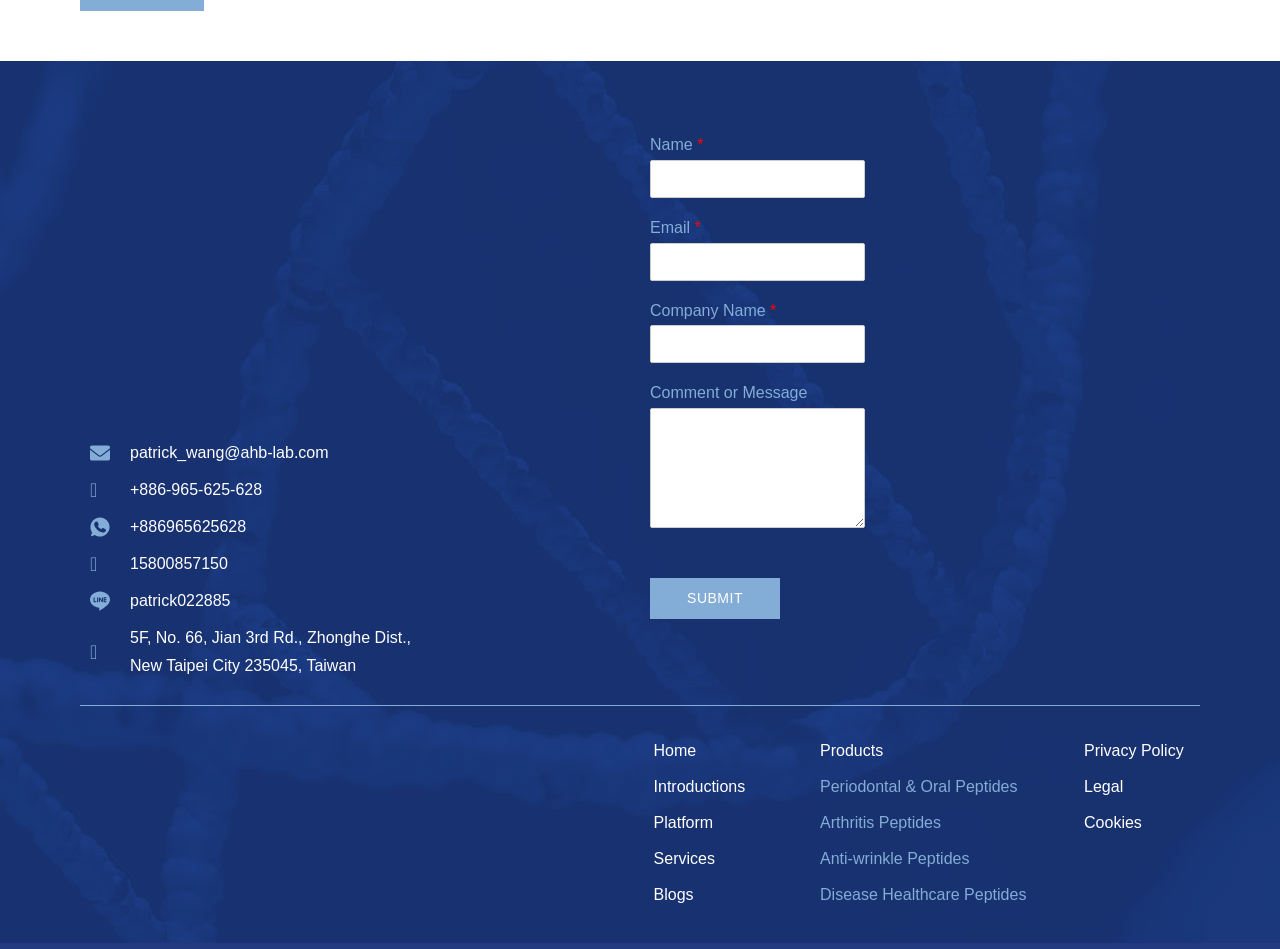Pinpoint the bounding box coordinates of the clickable area necessary to execute the following instruction: "Go to Home page". The coordinates should be given as four float numbers between 0 and 1, namely [left, top, right, bottom].

[0.511, 0.782, 0.544, 0.8]